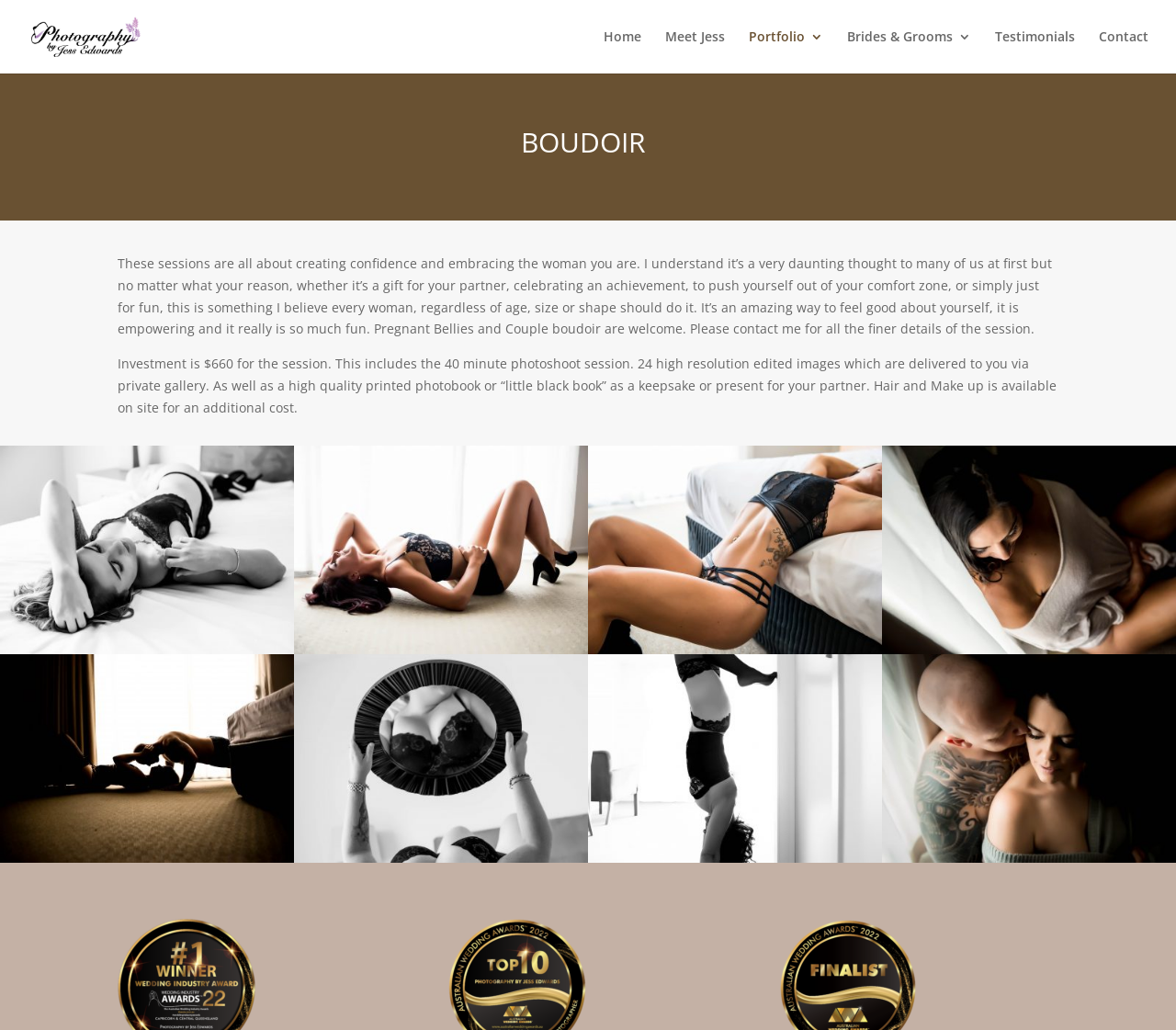Respond to the question below with a single word or phrase:
What is the photographer's name?

Jess Edwards